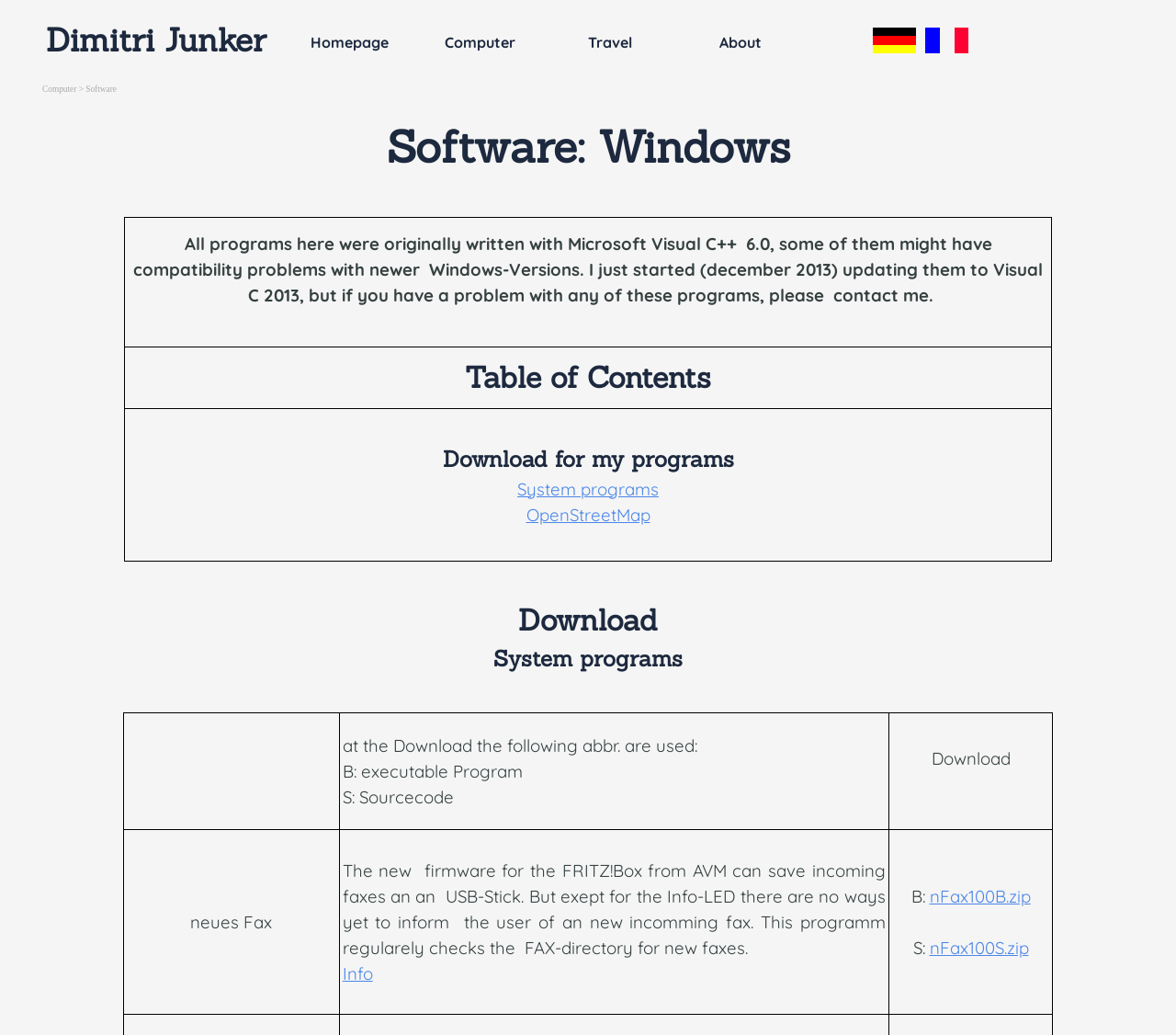Give a one-word or one-phrase response to the question:
What is the purpose of the 'nFax100' program?

To check for new faxes